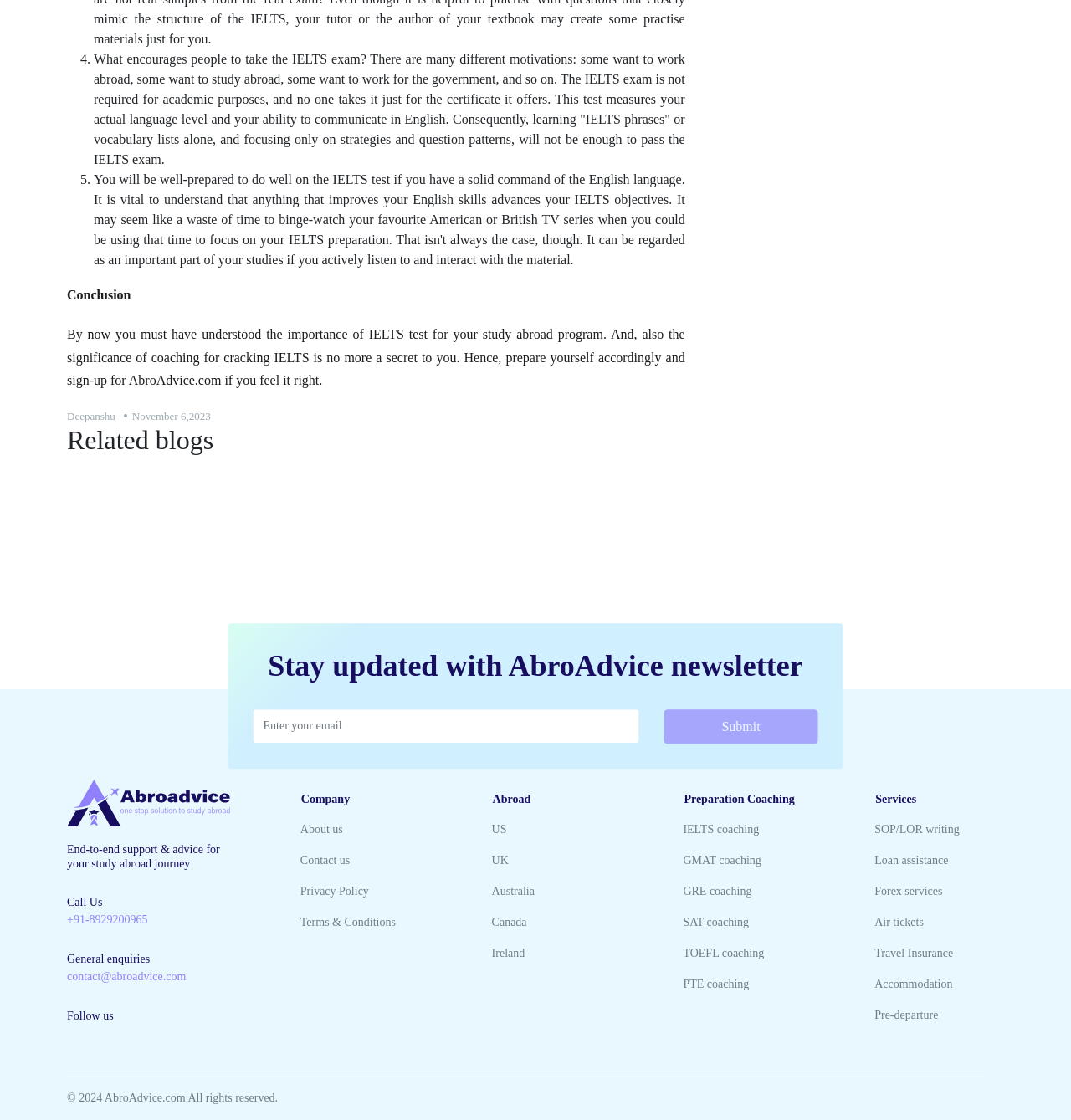Give a one-word or short-phrase answer to the following question: 
What services are offered by AbroAdvice?

Coaching and others